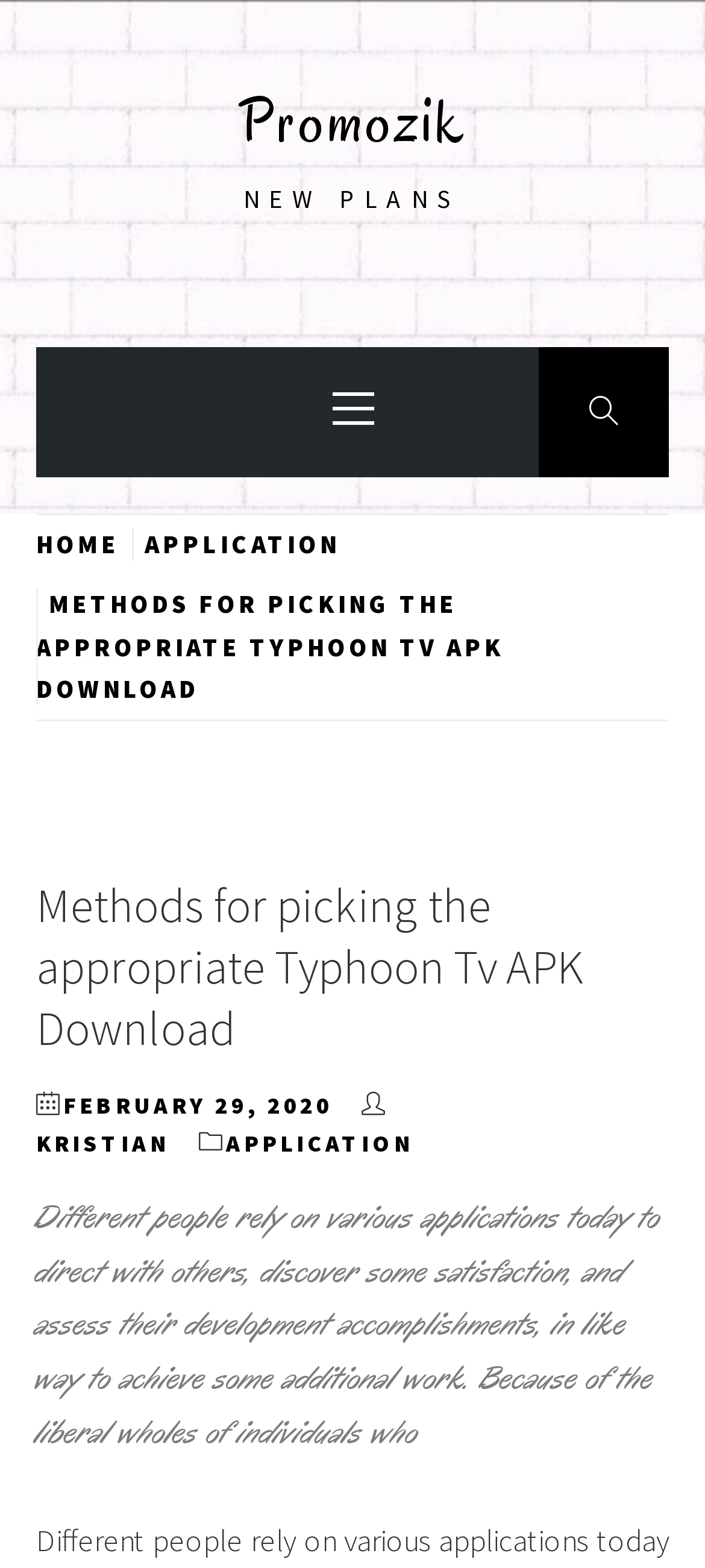Please locate the bounding box coordinates for the element that should be clicked to achieve the following instruction: "open Primary Menu". Ensure the coordinates are given as four float numbers between 0 and 1, i.e., [left, top, right, bottom].

[0.256, 0.222, 0.744, 0.305]